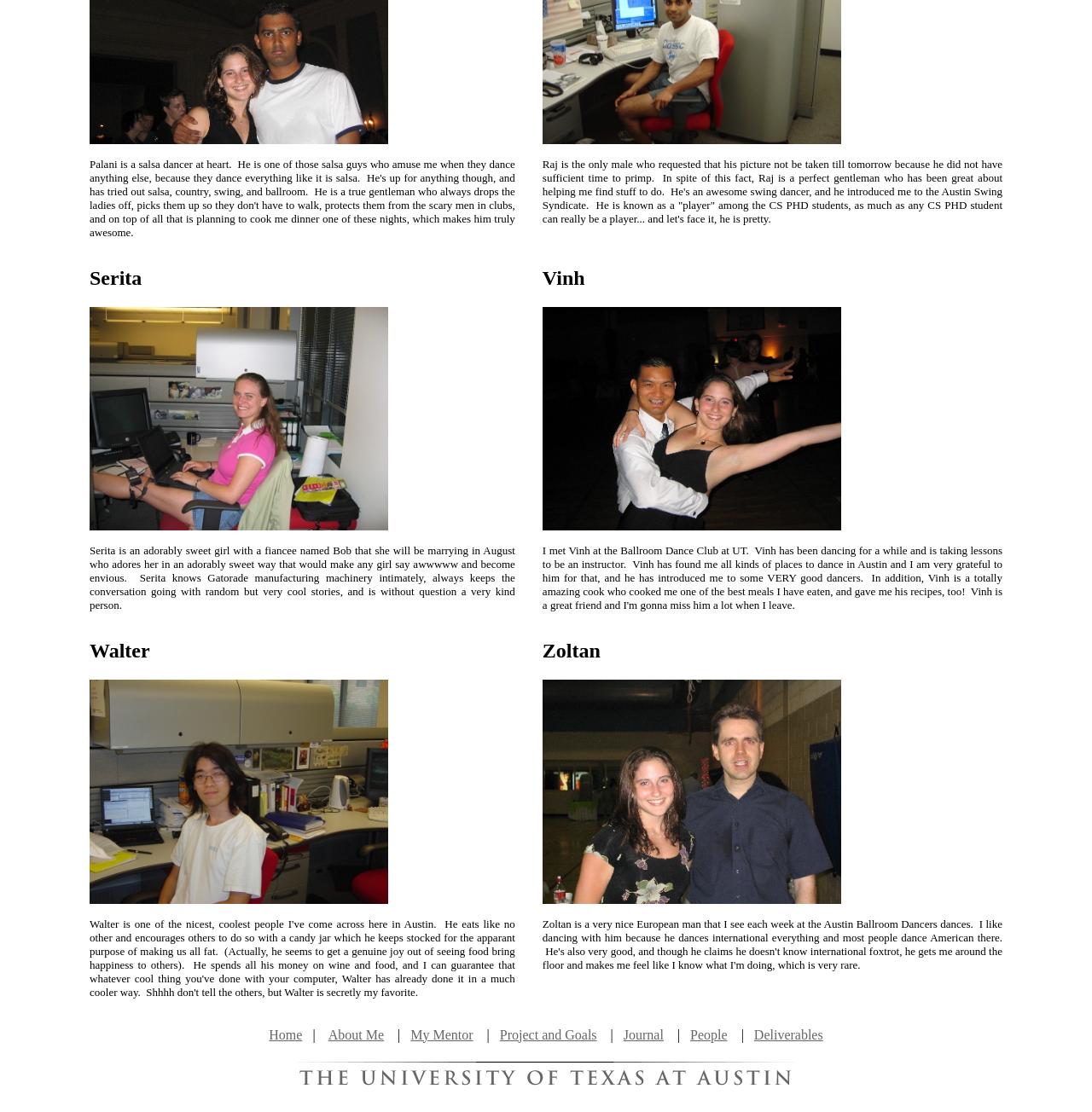Given the element description My Mentor, specify the bounding box coordinates of the corresponding UI element in the format (top-left x, top-left y, bottom-right x, bottom-right y). All values must be between 0 and 1.

[0.376, 0.924, 0.433, 0.937]